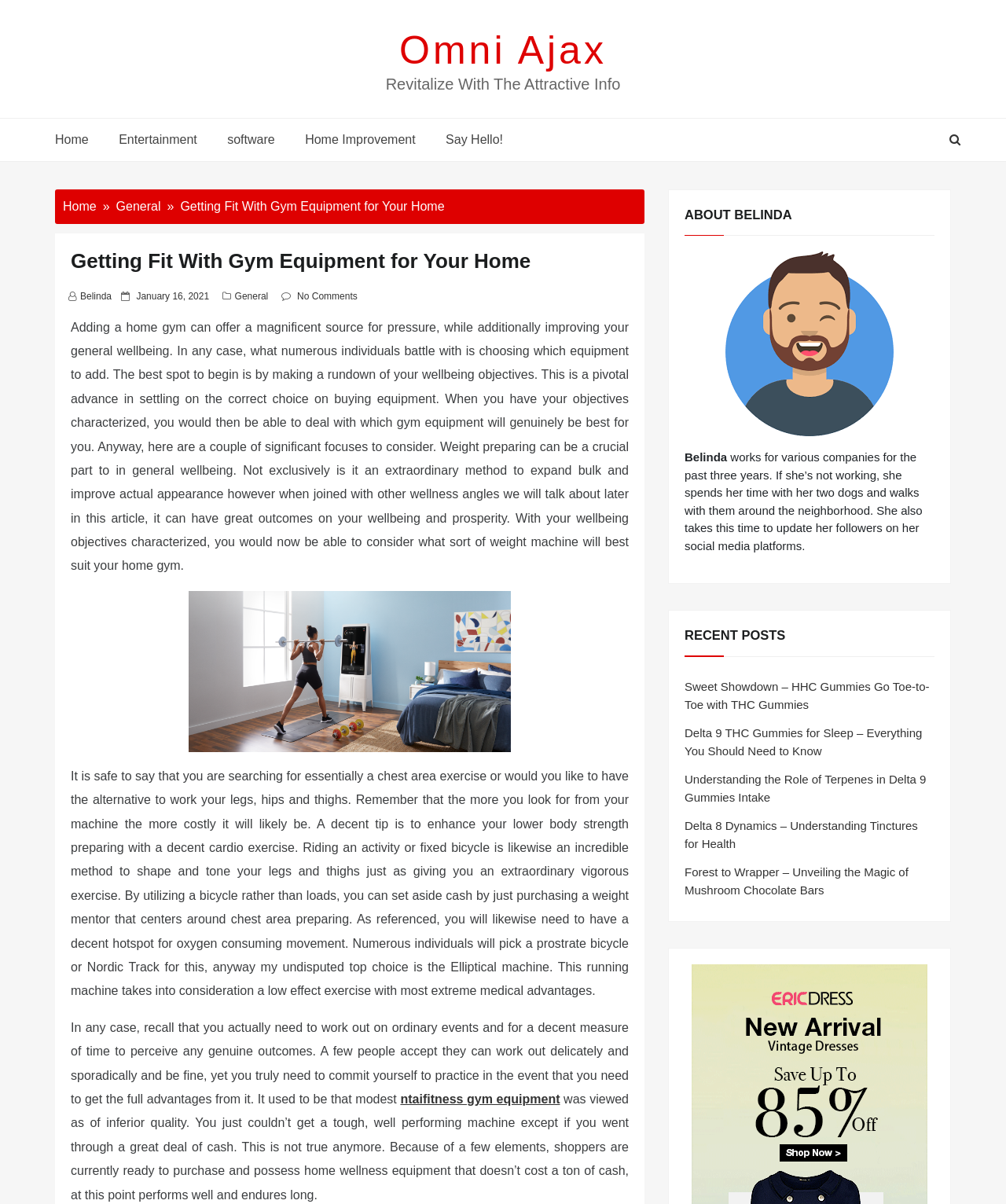Provide a comprehensive description of the webpage.

This webpage is about fitness and gym equipment, with a focus on creating a home gym. At the top, there is a heading "Omni Ajax" and a link to the same name. Below this, there is a static text "Revitalize With The Attractive Info". 

On the left side, there are several links to different categories, including "Home", "Entertainment", "Software", "Home Improvement", and "Say Hello!". 

On the right side, there is a navigation section "Breadcrumbs" with links to "Home" and "General", as well as a static text "Getting Fit With Gym Equipment for Your Home". 

Below this, there is a header section with a heading "Getting Fit With Gym Equipment for Your Home" and links to the author "Belinda" and the date "January 16, 2021". 

The main content of the webpage is a long article about creating a home gym, with a focus on choosing the right equipment. The article is divided into several paragraphs, with a static text describing the benefits of weight training and how to choose the right equipment. There is also an image "Unique Gym Equipment" in the middle of the article. 

The article continues to discuss the importance of regular exercise and how to choose the right equipment for a home gym, including weight machines and cardio equipment. There is also a link to "ntaifitness gym equipment" at the bottom of the article. 

On the right side, there is a section "ABOUT BELINDA" with a heading and a static text describing the author. Below this, there is a section "RECENT POSTS" with links to several other articles.